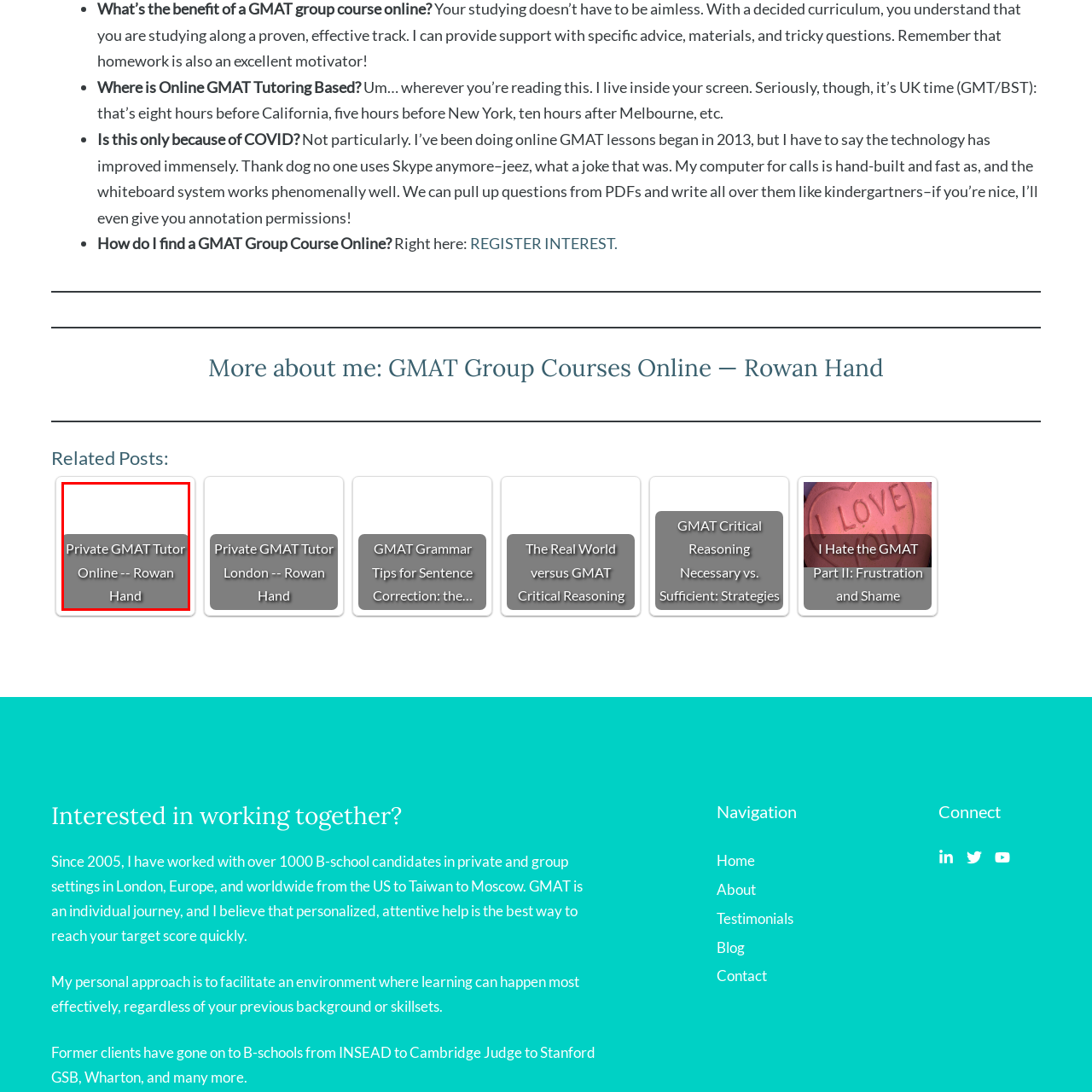What is the benefit of this service? Inspect the image encased in the red bounding box and answer using only one word or a brief phrase.

Accessibility and convenience